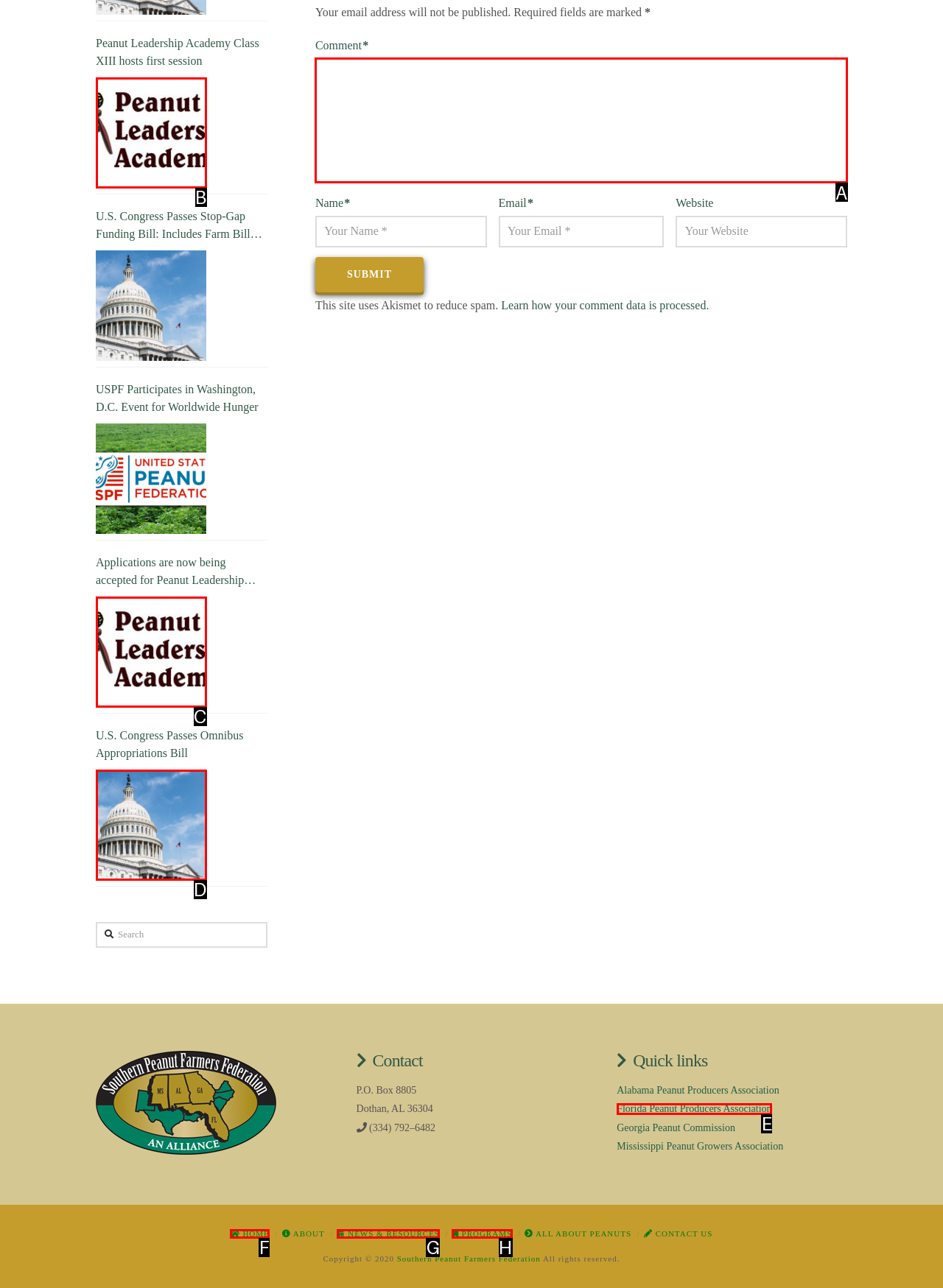From the given options, find the HTML element that fits the description: Programs. Reply with the letter of the chosen element.

H